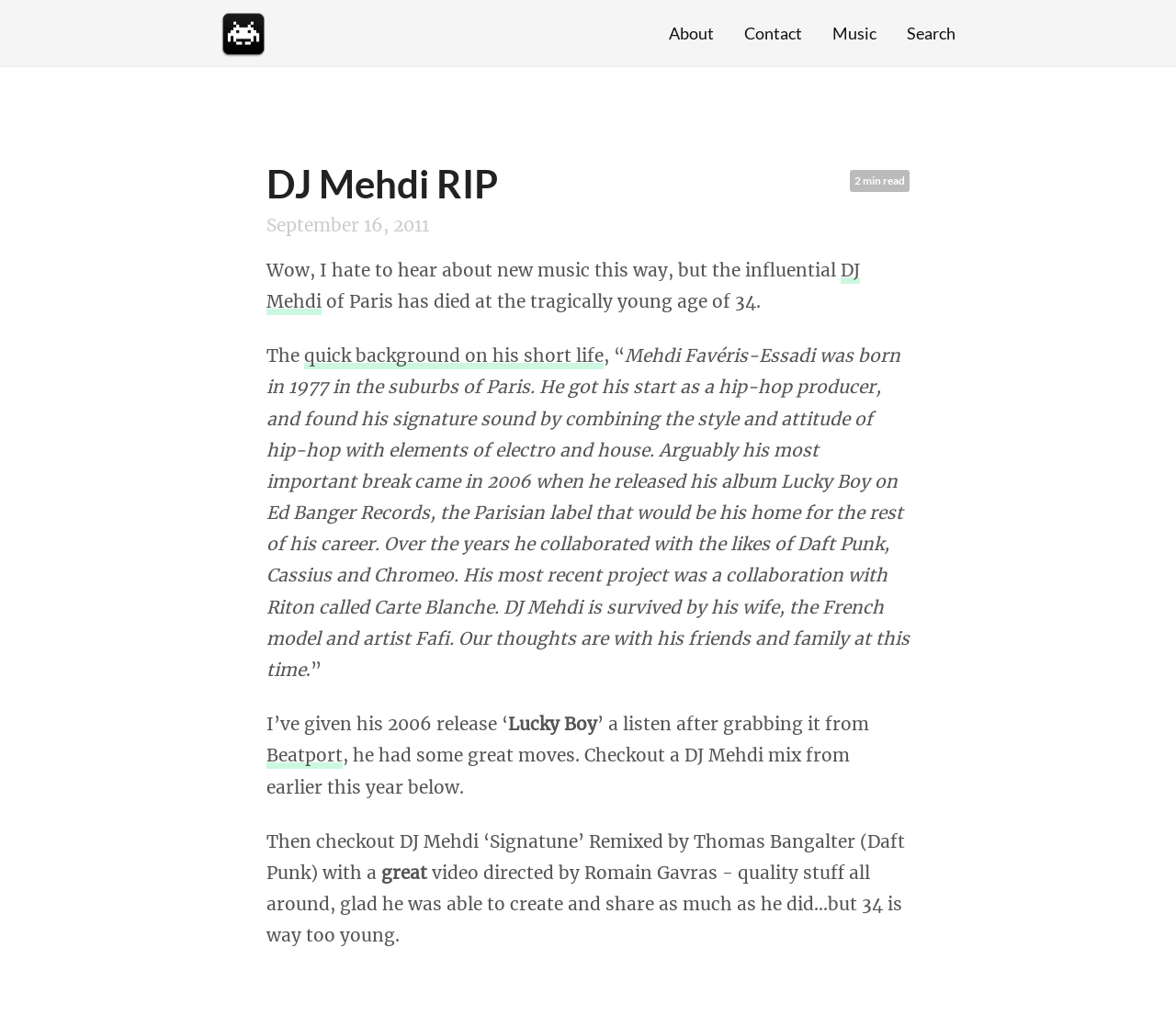Please identify the coordinates of the bounding box that should be clicked to fulfill this instruction: "Click the Logo link".

[0.188, 0.011, 0.227, 0.056]